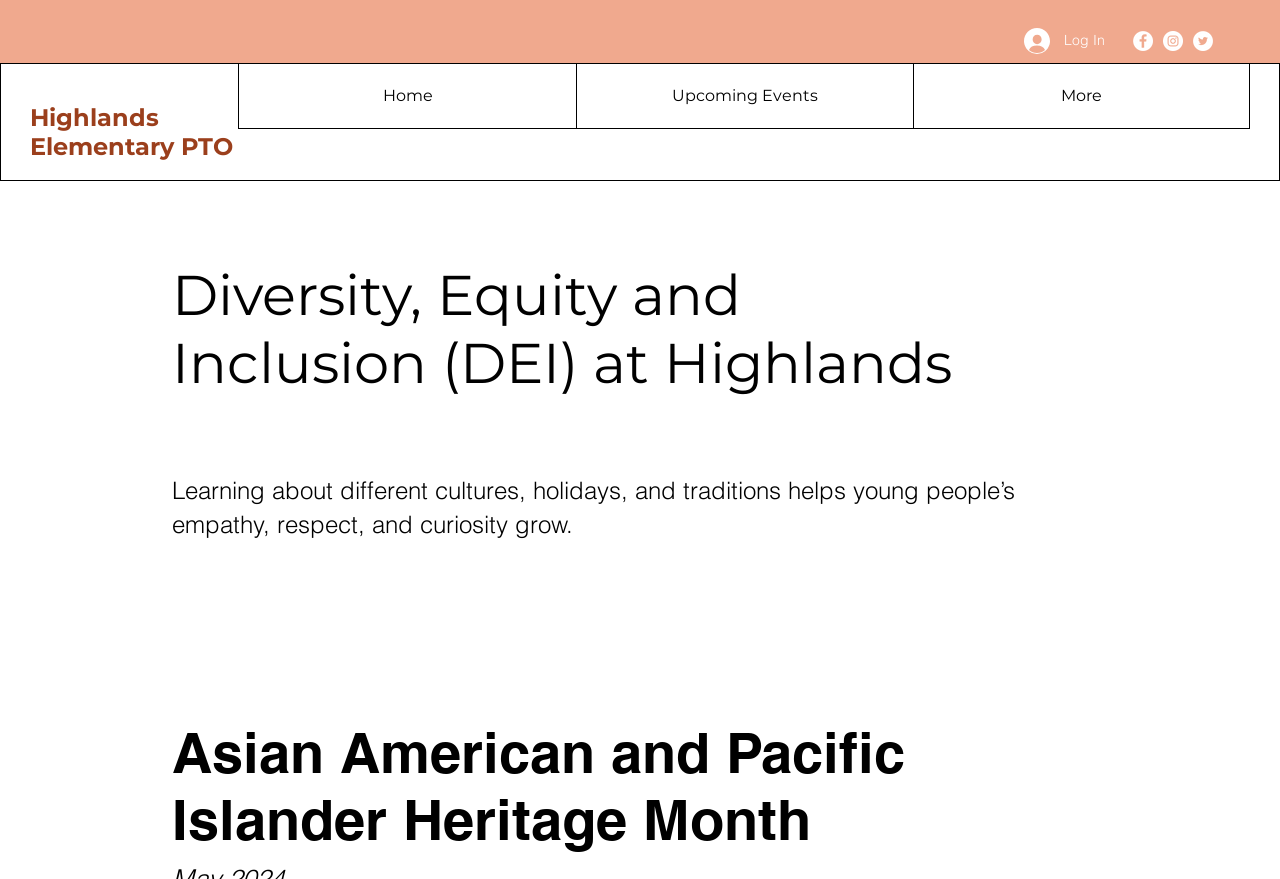Please reply with a single word or brief phrase to the question: 
How many social media platforms are listed?

3